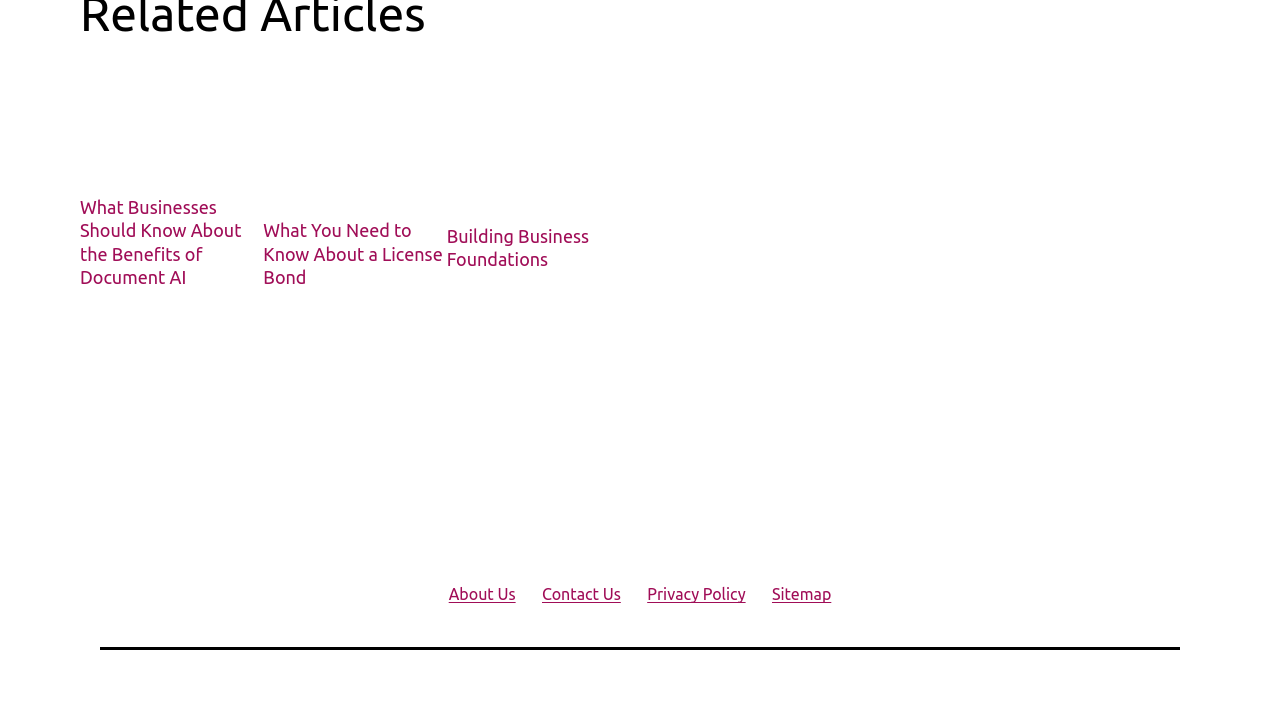Locate the bounding box coordinates of the UI element described by: "parent_node: Building Business Foundations". The bounding box coordinates should consist of four float numbers between 0 and 1, i.e., [left, top, right, bottom].

[0.349, 0.107, 0.492, 0.285]